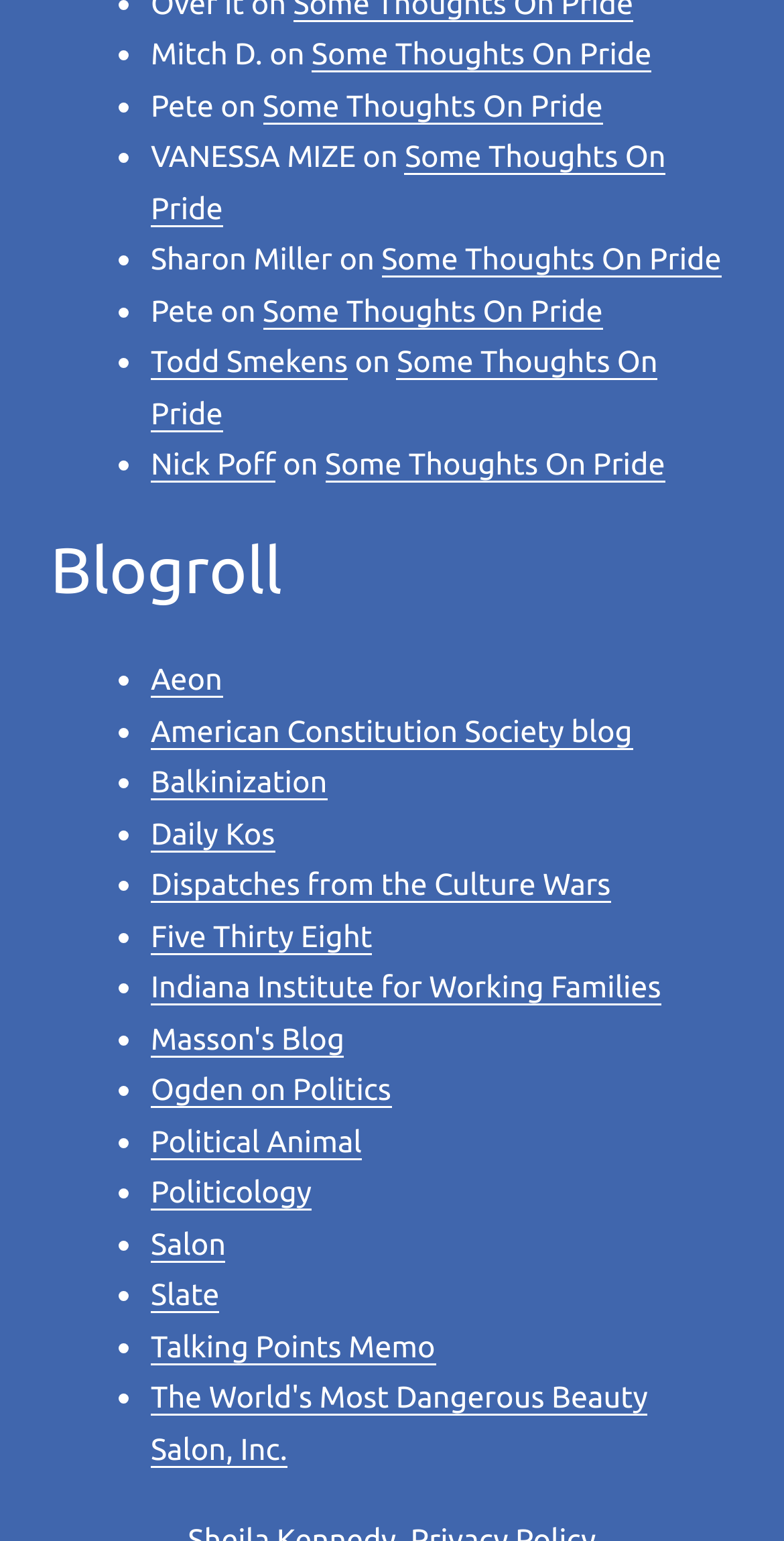What is the last link listed under the 'Blogroll' section?
Give a single word or phrase as your answer by examining the image.

The World's Most Dangerous Beauty Salon, Inc.